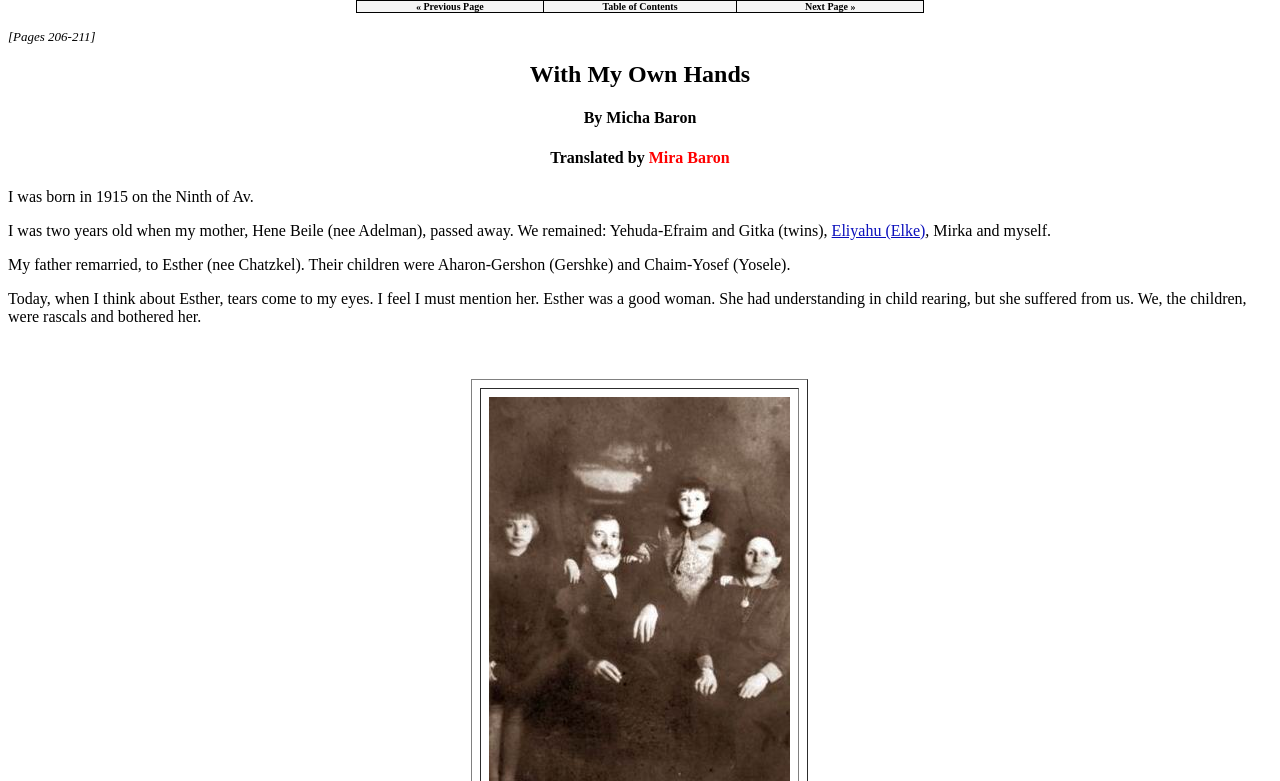Please answer the following question using a single word or phrase: 
What is the name of the book?

With My Own Hands